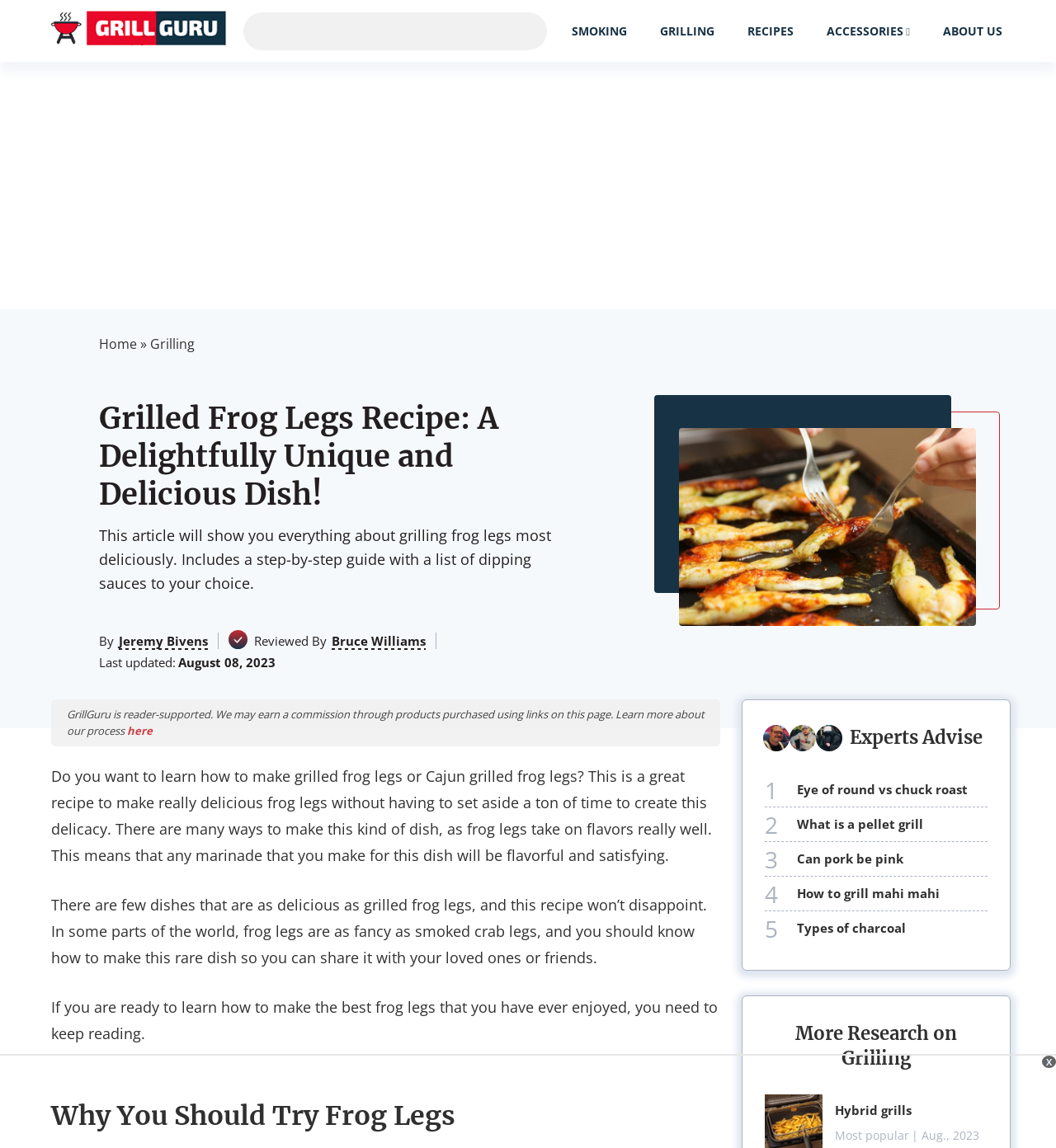Please predict the bounding box coordinates of the element's region where a click is necessary to complete the following instruction: "Search for something". The coordinates should be represented by four float numbers between 0 and 1, i.e., [left, top, right, bottom].

None